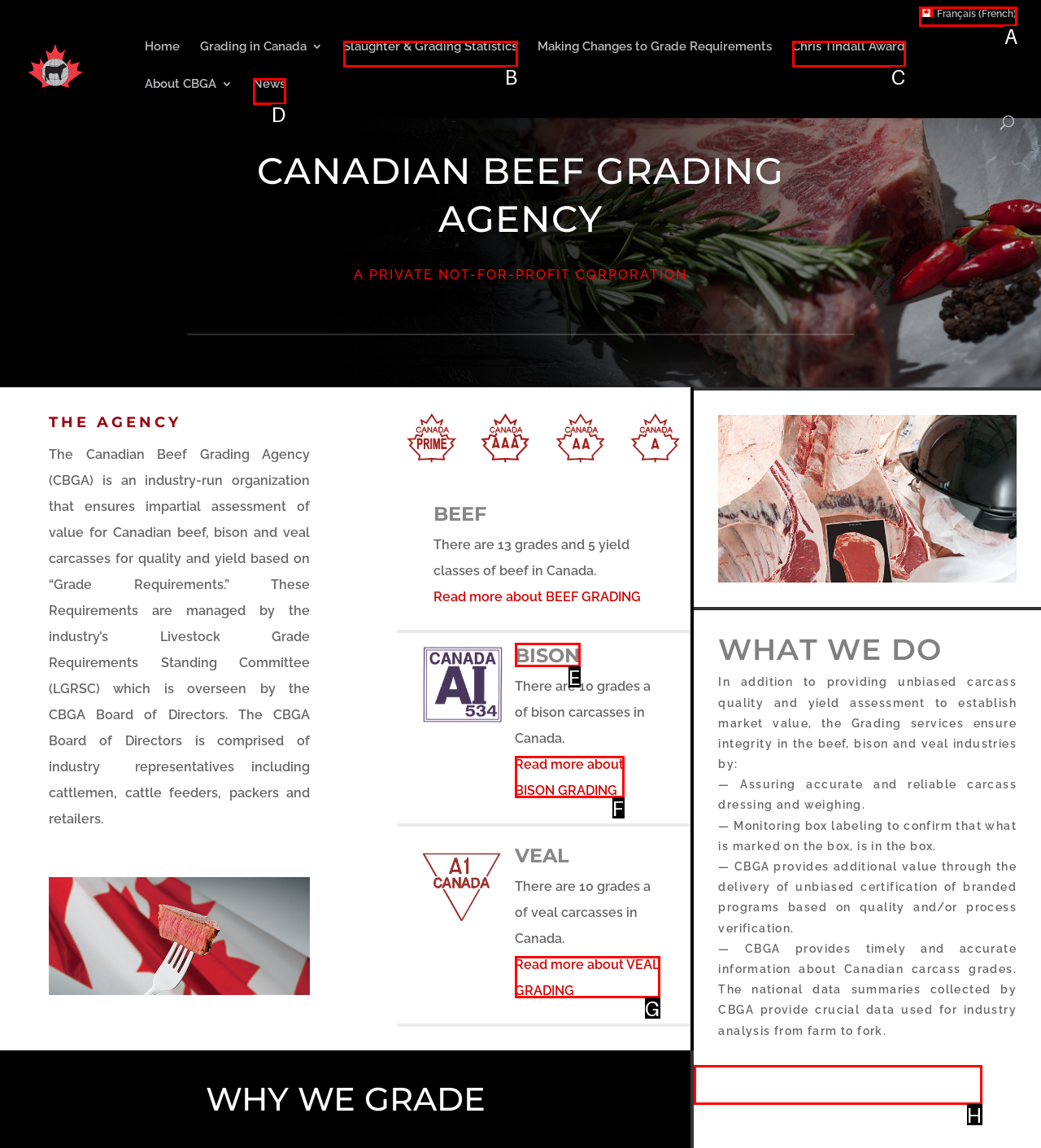Identify which lettered option to click to carry out the task: Switch to French. Provide the letter as your answer.

A